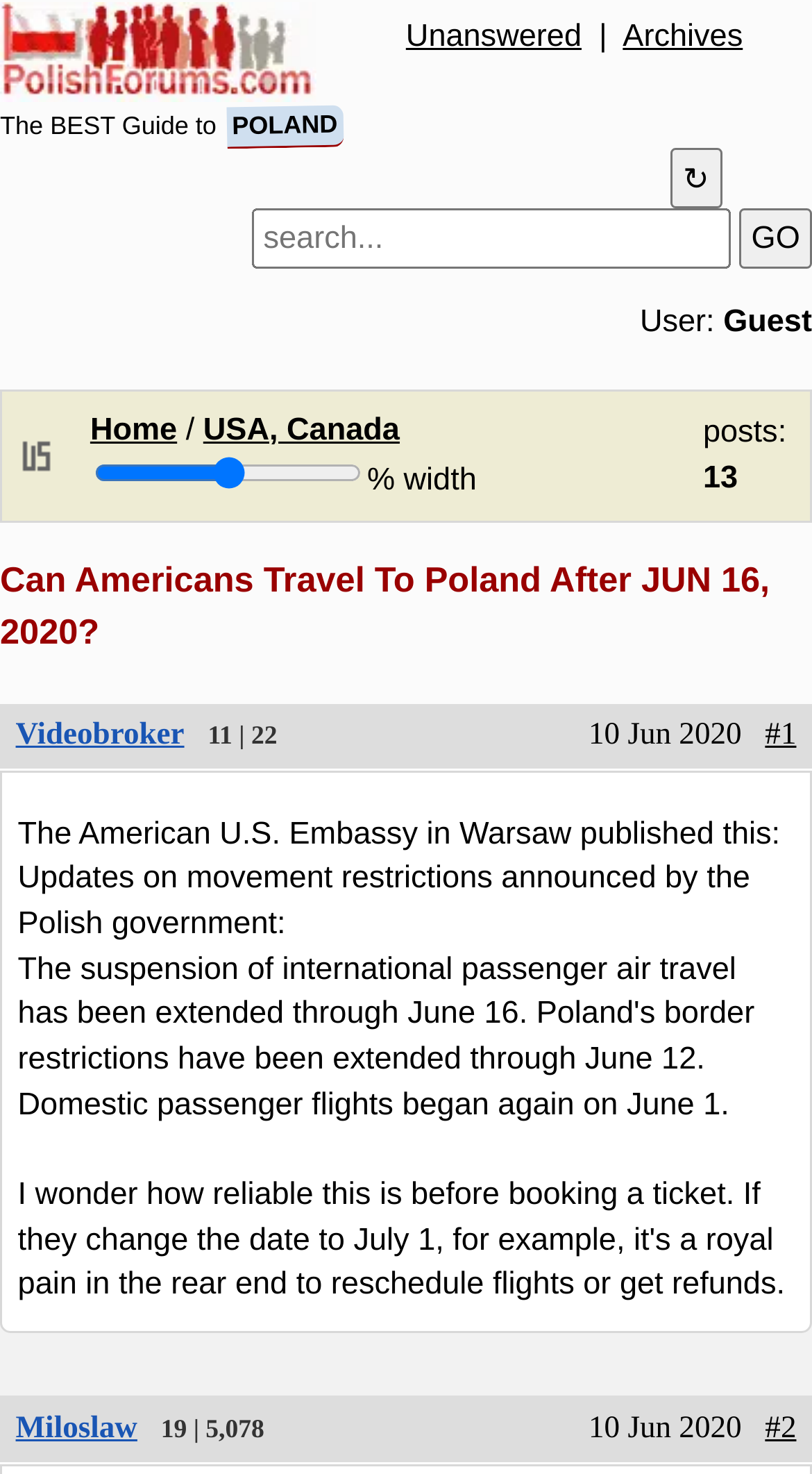Find the bounding box coordinates of the clickable area that will achieve the following instruction: "Click on the GO button".

[0.911, 0.142, 1.0, 0.182]